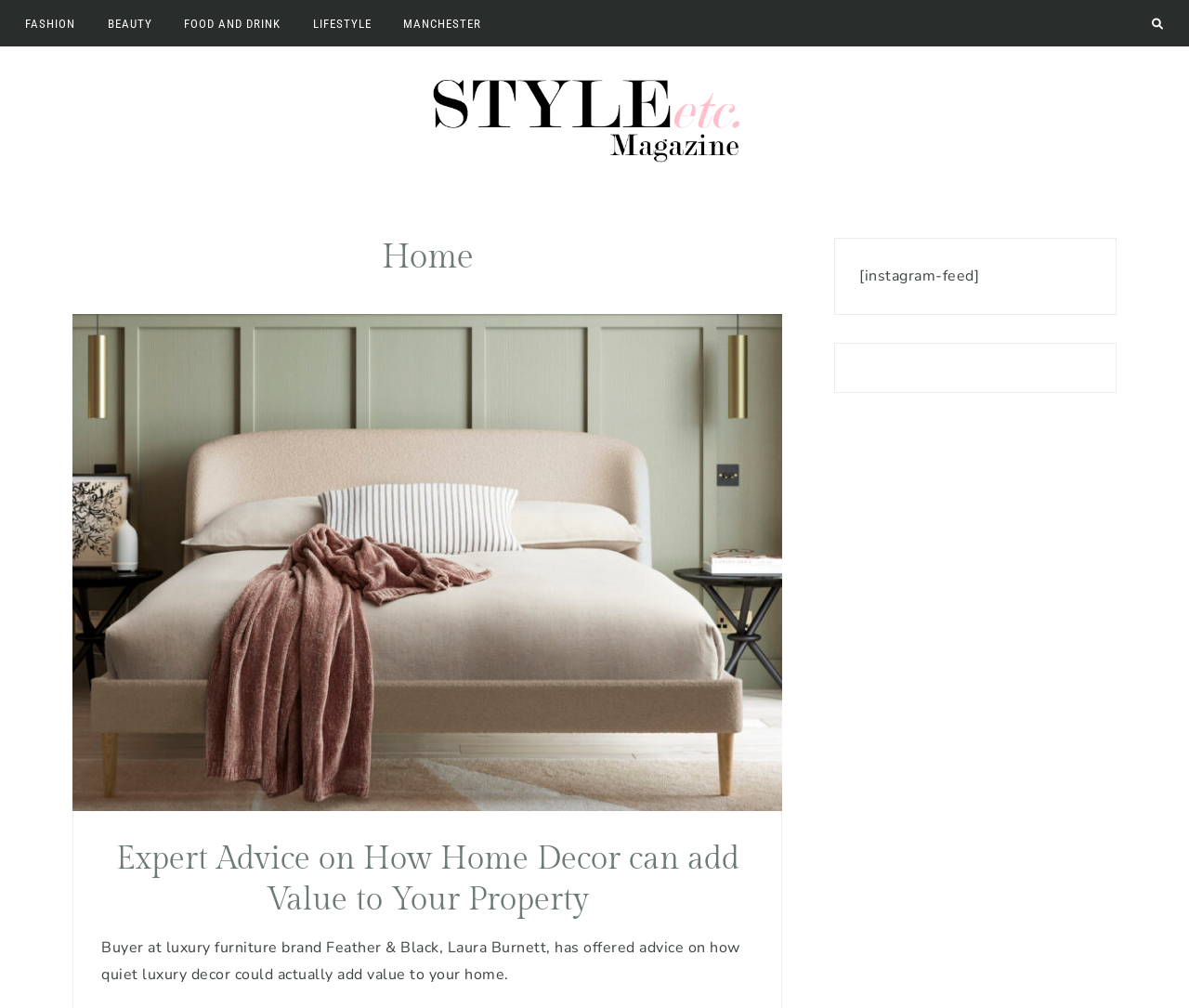Please give a one-word or short phrase response to the following question: 
What is the topic of the featured article?

Home Decor